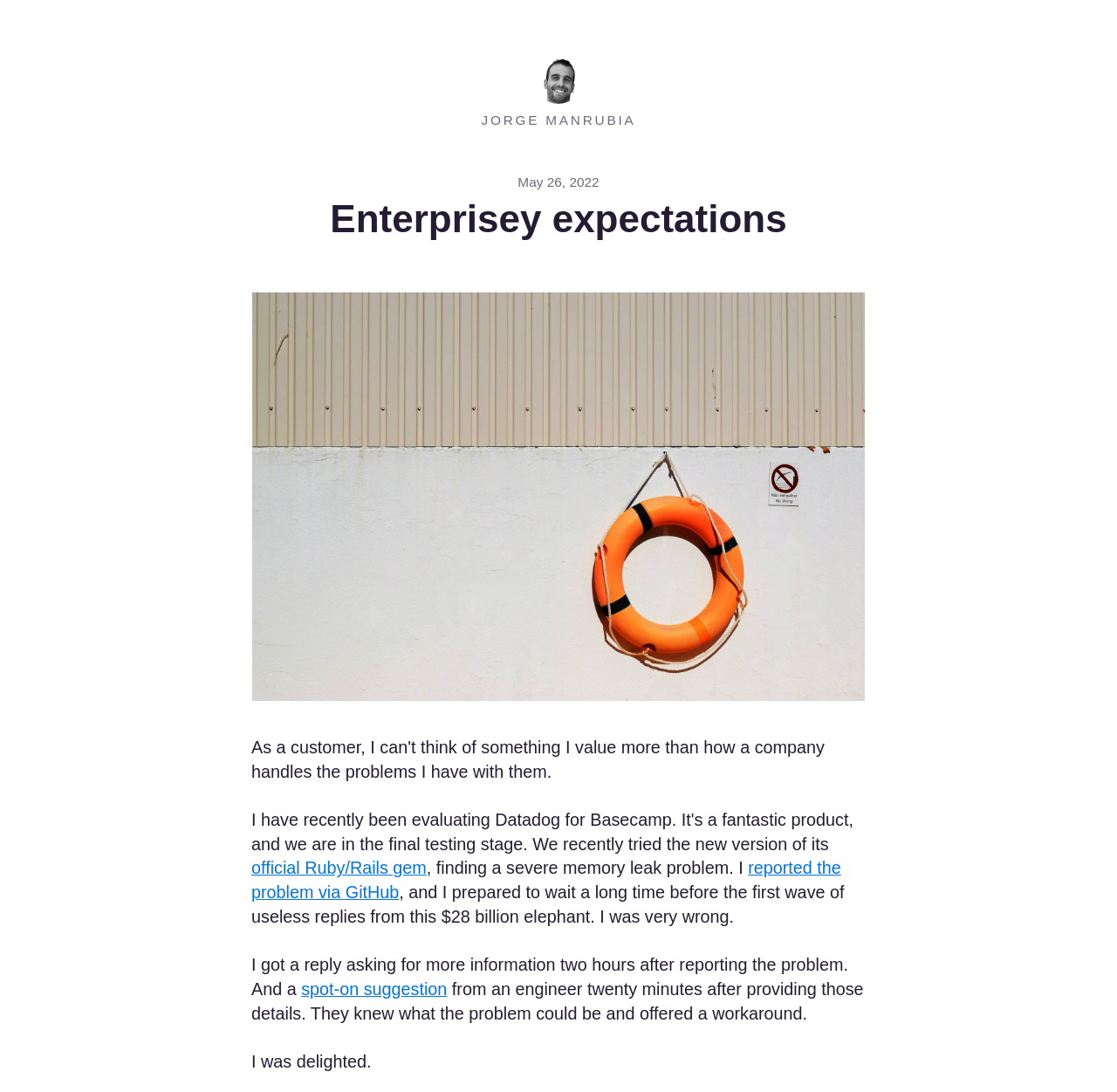Extract the bounding box coordinates of the UI element described by: "spot-on suggestion". The coordinates should include four float numbers ranging from 0 to 1, e.g., [left, top, right, bottom].

[0.27, 0.897, 0.4, 0.914]